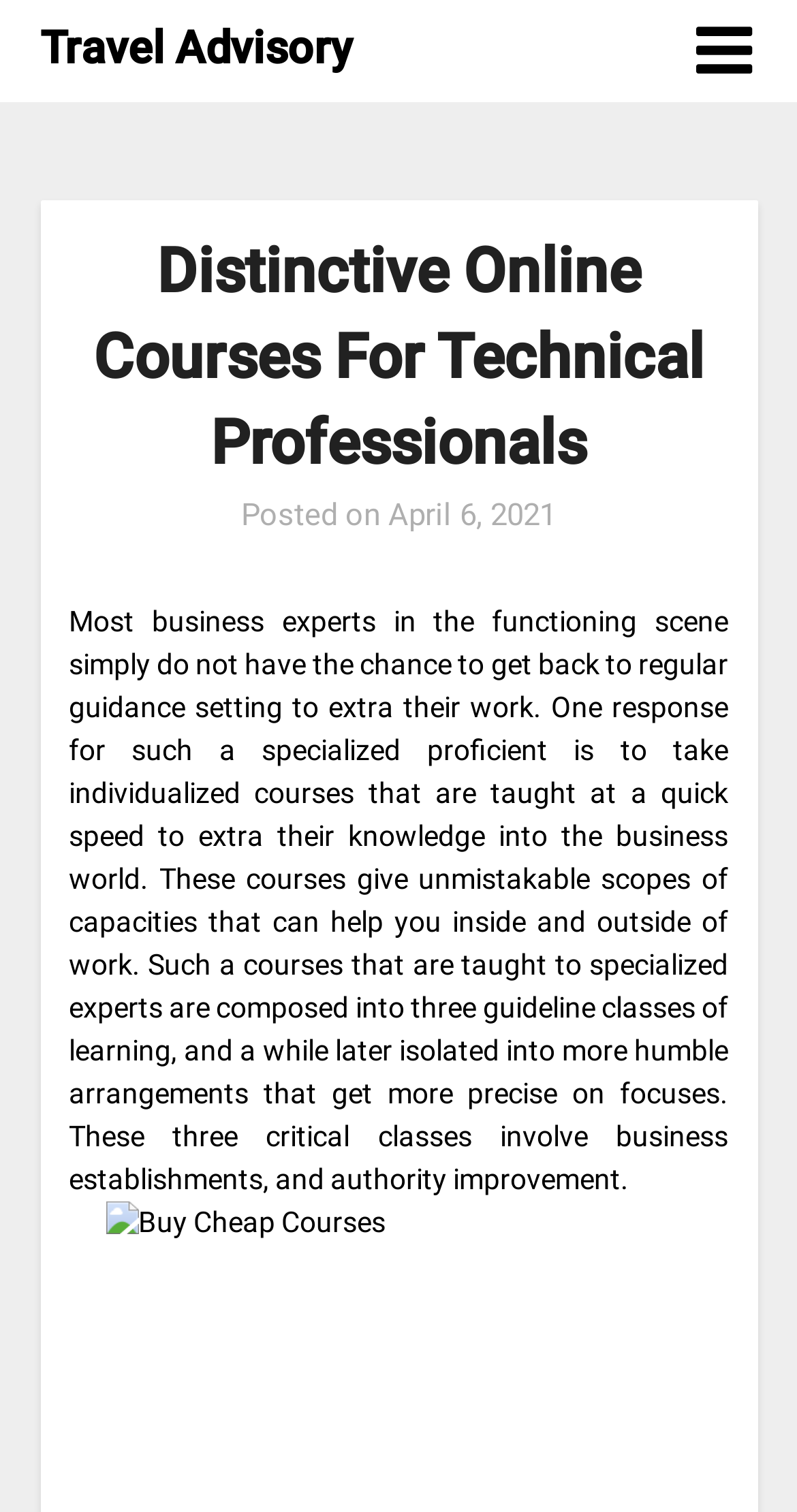Identify and provide the bounding box for the element described by: "parent_node: Travel Advisory".

[0.873, 0.0, 0.95, 0.068]